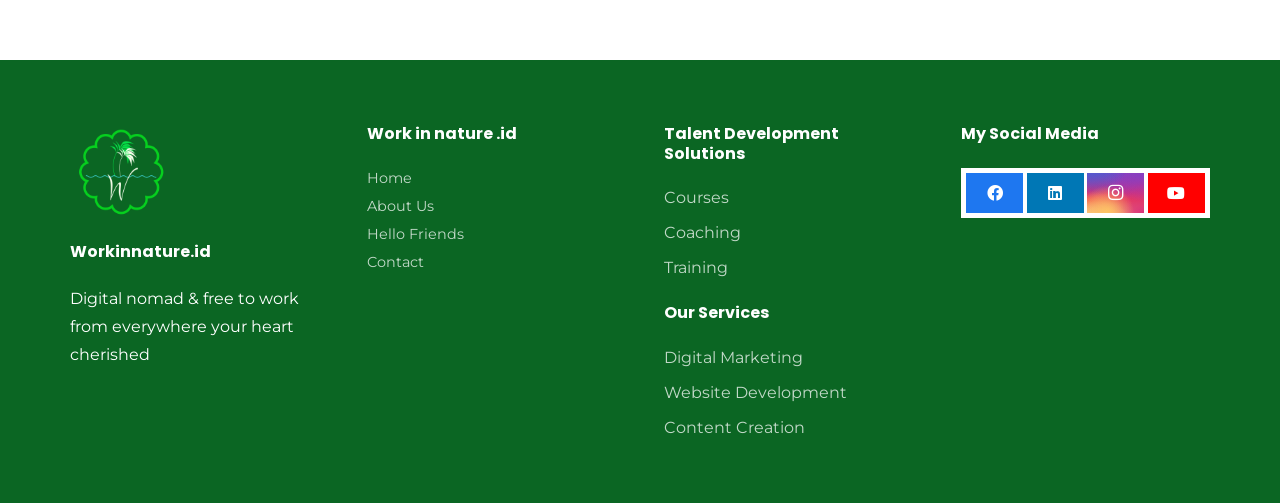What is the text above the 'Home' link?
Answer briefly with a single word or phrase based on the image.

Work in nature.id